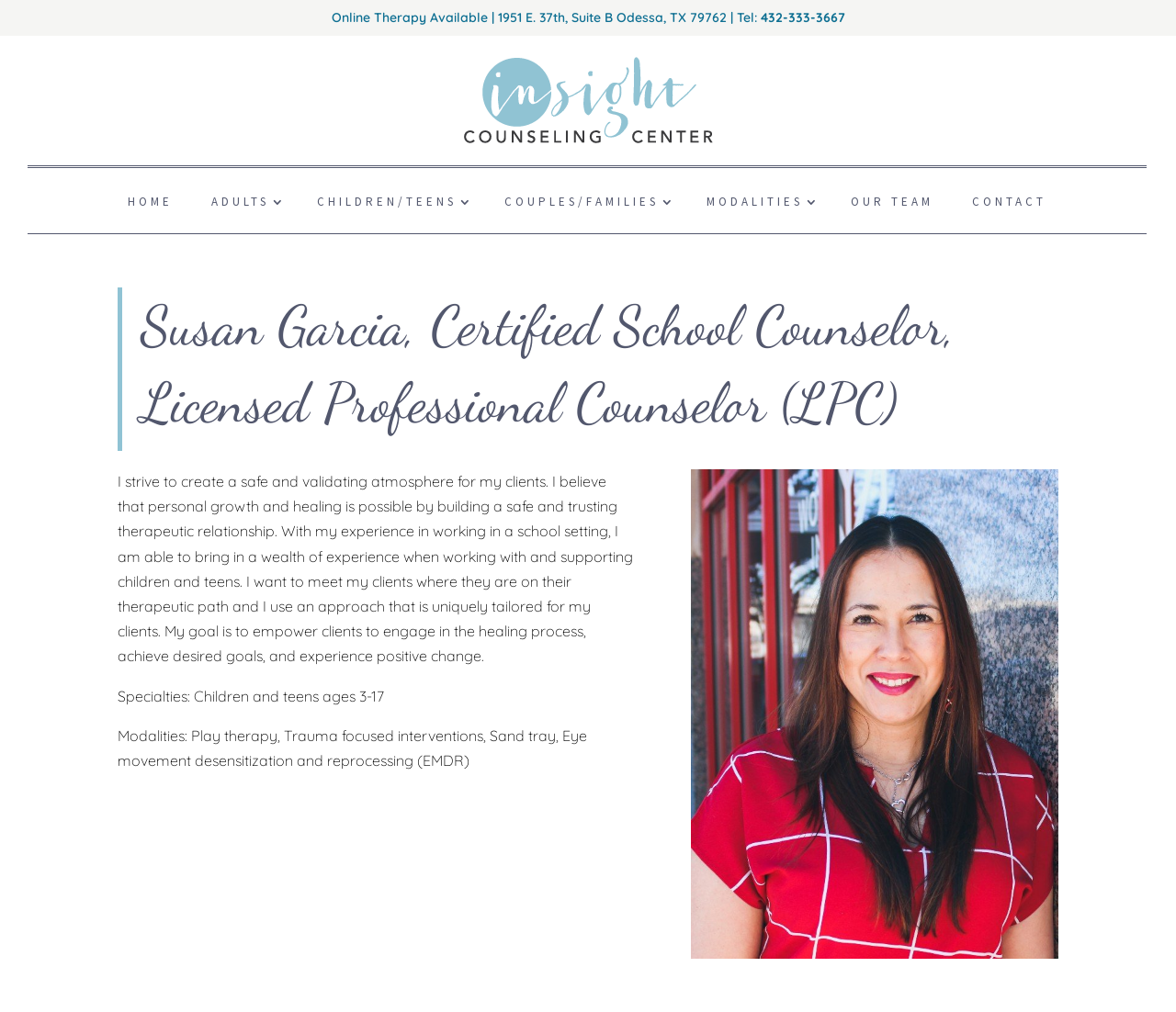Identify the bounding box coordinates for the UI element described as: "Our Team".

[0.716, 0.193, 0.802, 0.229]